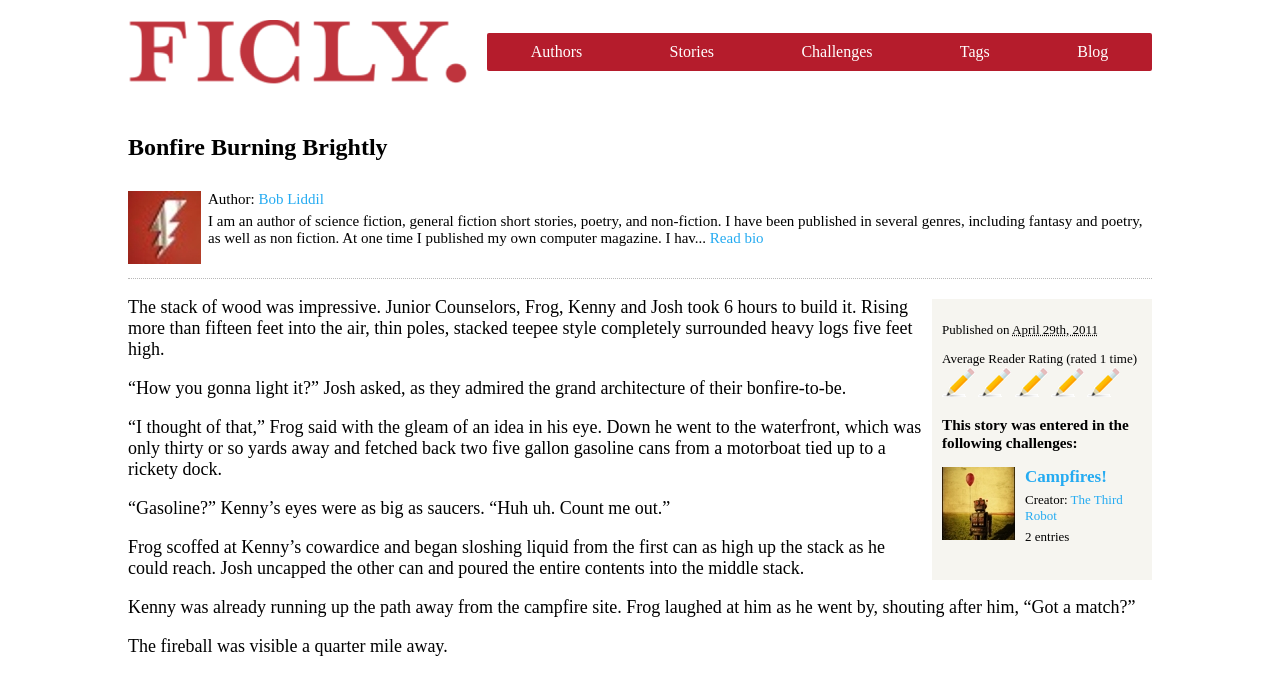Find the bounding box coordinates for the area you need to click to carry out the instruction: "Search for recipes". The coordinates should be four float numbers between 0 and 1, indicated as [left, top, right, bottom].

None